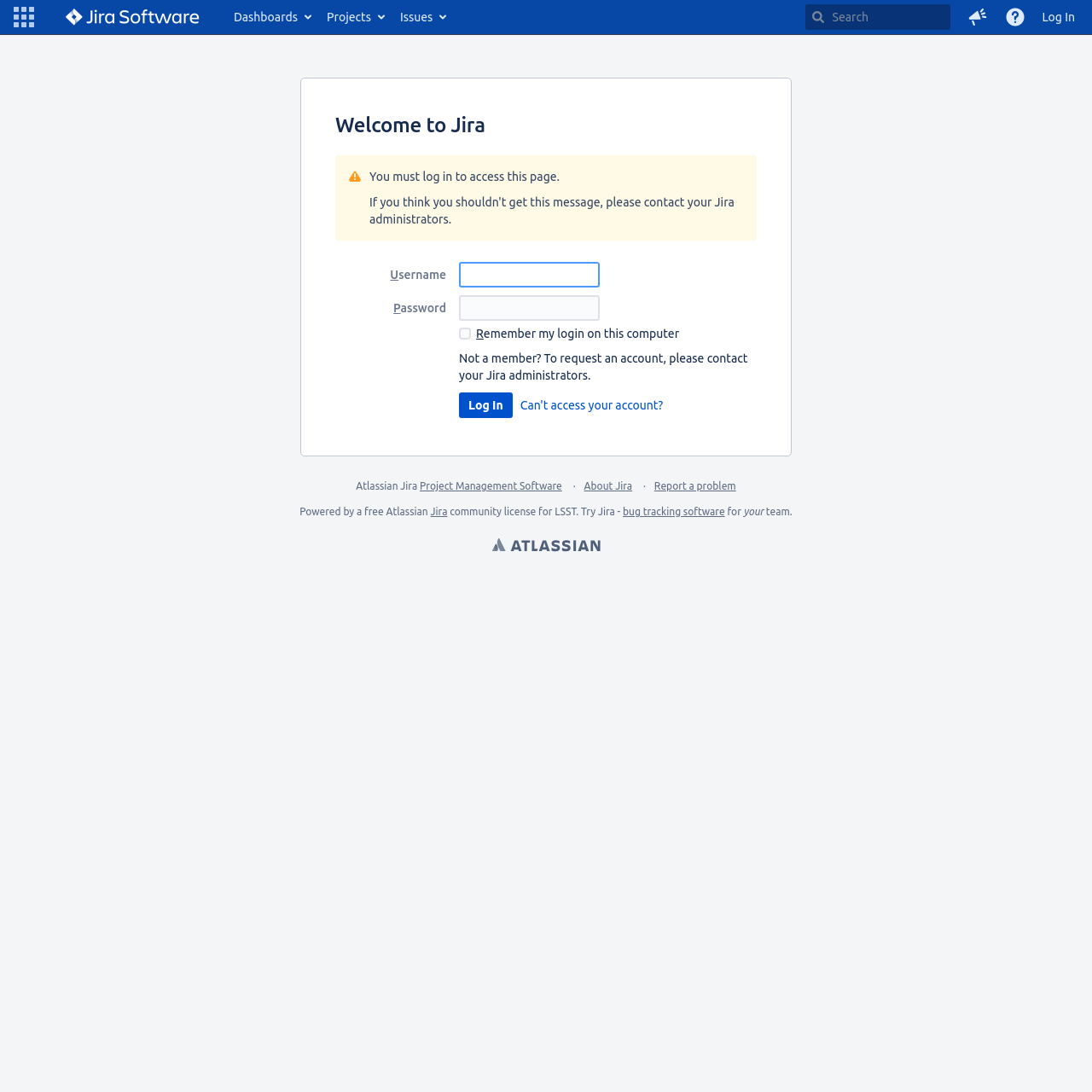Provide the bounding box coordinates of the section that needs to be clicked to accomplish the following instruction: "Give feedback to Atlassian."

[0.878, 0.0, 0.912, 0.031]